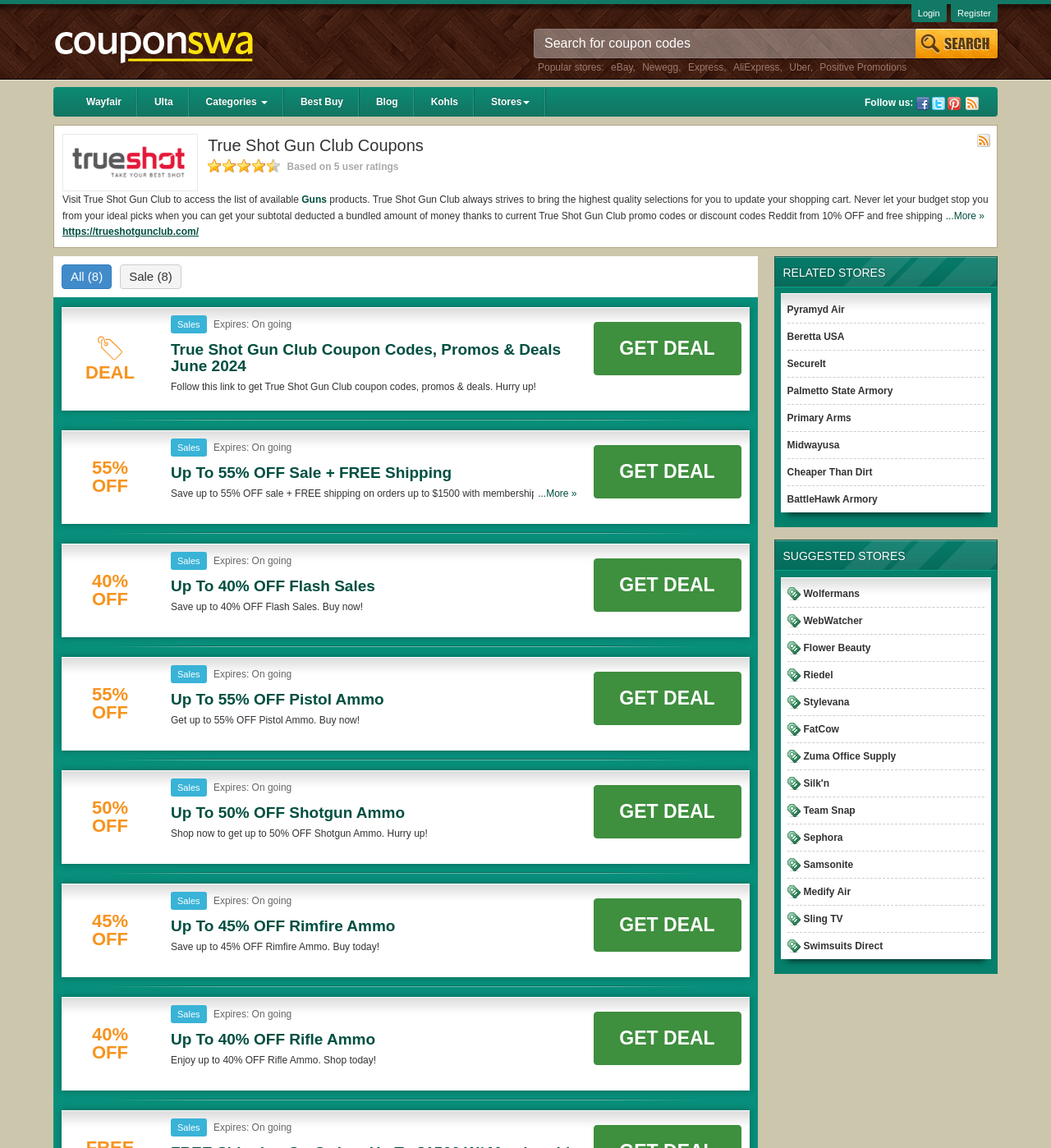What is the highest discount percentage offered by True Shot Gun Club?
Answer the question with a single word or phrase by looking at the picture.

55% OFF